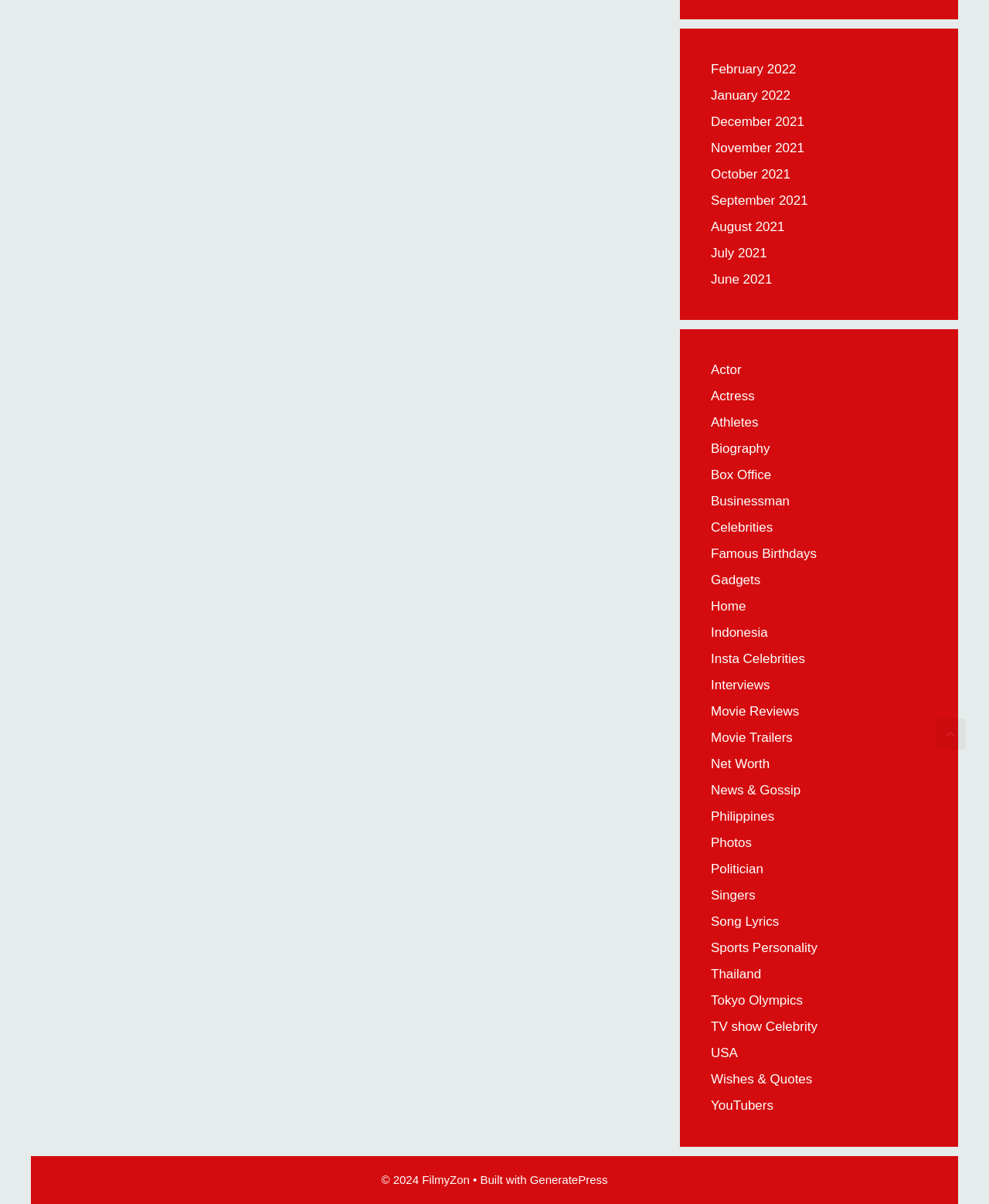What is the copyright year mentioned at the bottom of the webpage?
Use the image to answer the question with a single word or phrase.

2024